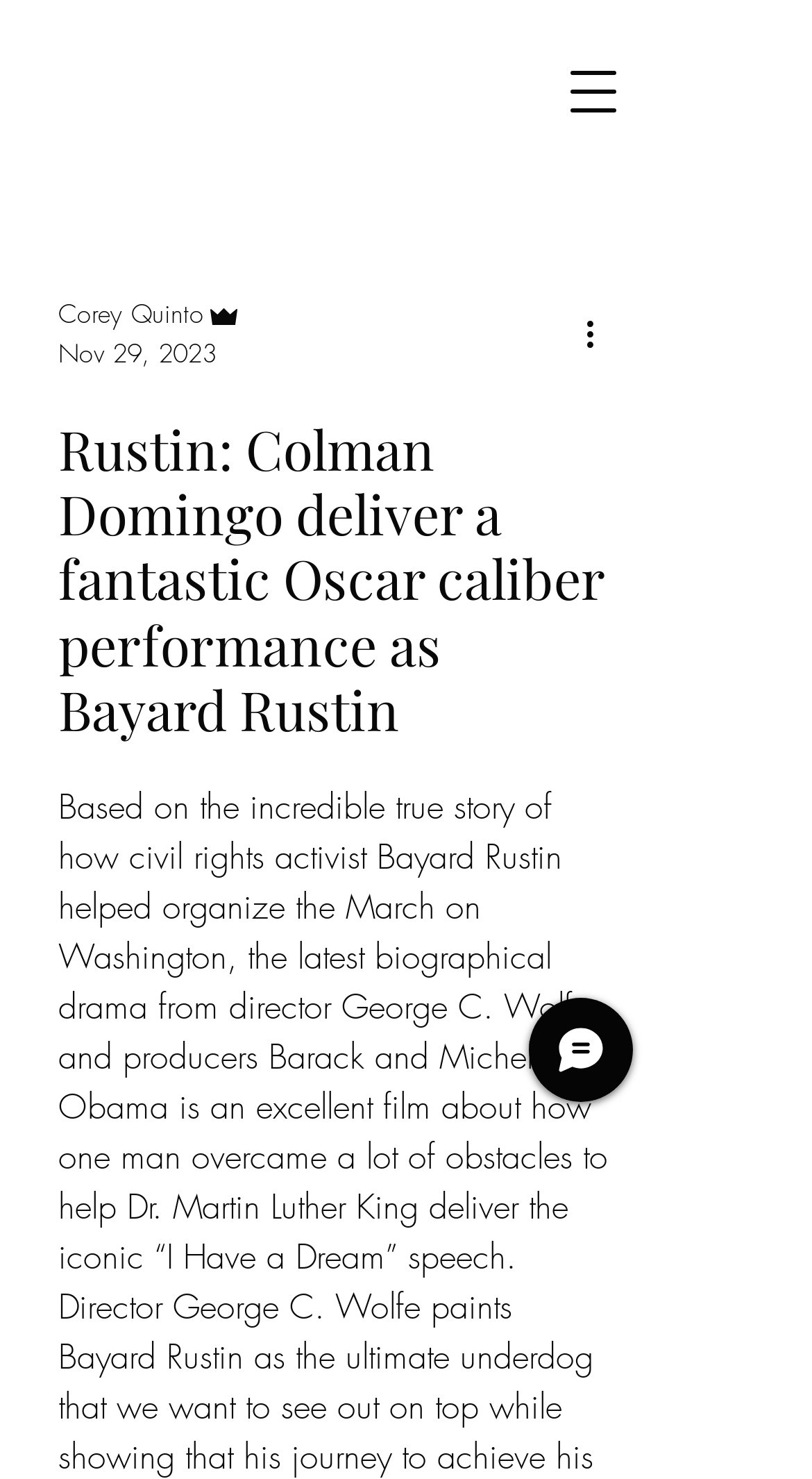What is the date mentioned on the webpage?
Can you give a detailed and elaborate answer to the question?

I found the date 'Nov 29, 2023' mentioned on the webpage, which is located below the 'Corey Quinto Admin' link.